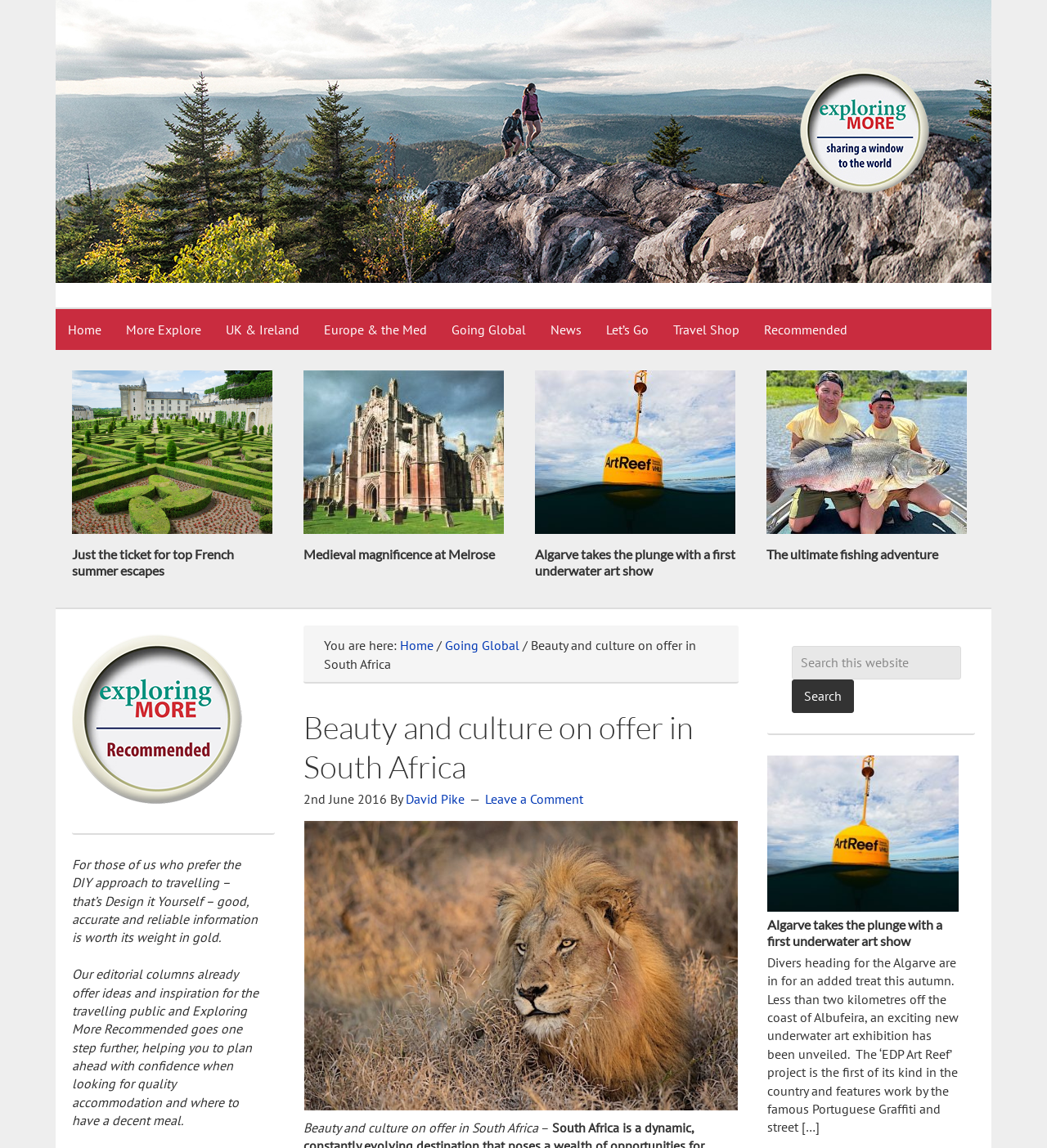Please identify the bounding box coordinates of the element's region that I should click in order to complete the following instruction: "Search this website". The bounding box coordinates consist of four float numbers between 0 and 1, i.e., [left, top, right, bottom].

[0.756, 0.563, 0.918, 0.592]